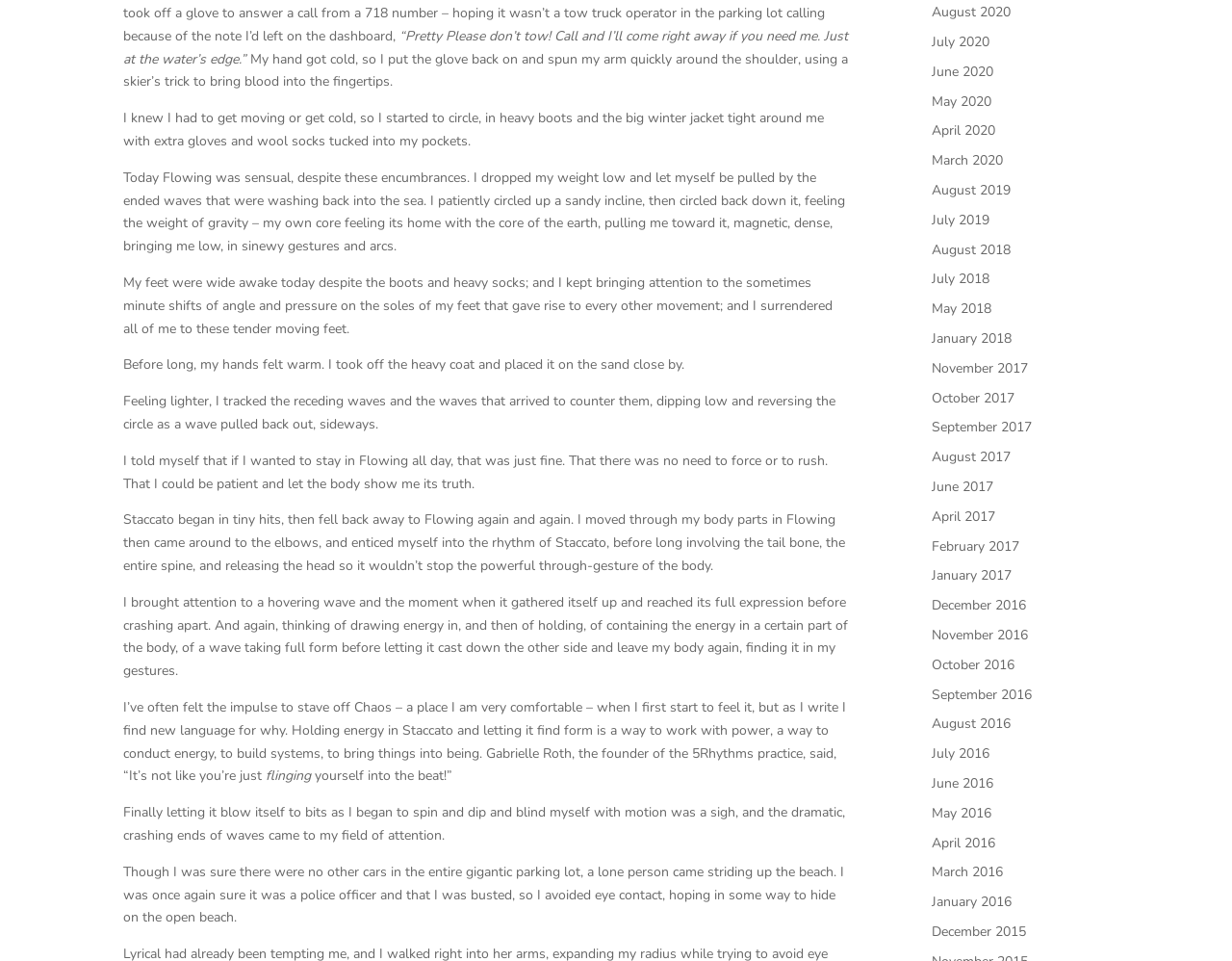What is the author's feeling in their hands?
Carefully examine the image and provide a detailed answer to the question.

The author's hands feel warm, as described in the text 'Before long, my hands felt warm. I took off the heavy coat and placed it on the sand close by.'.